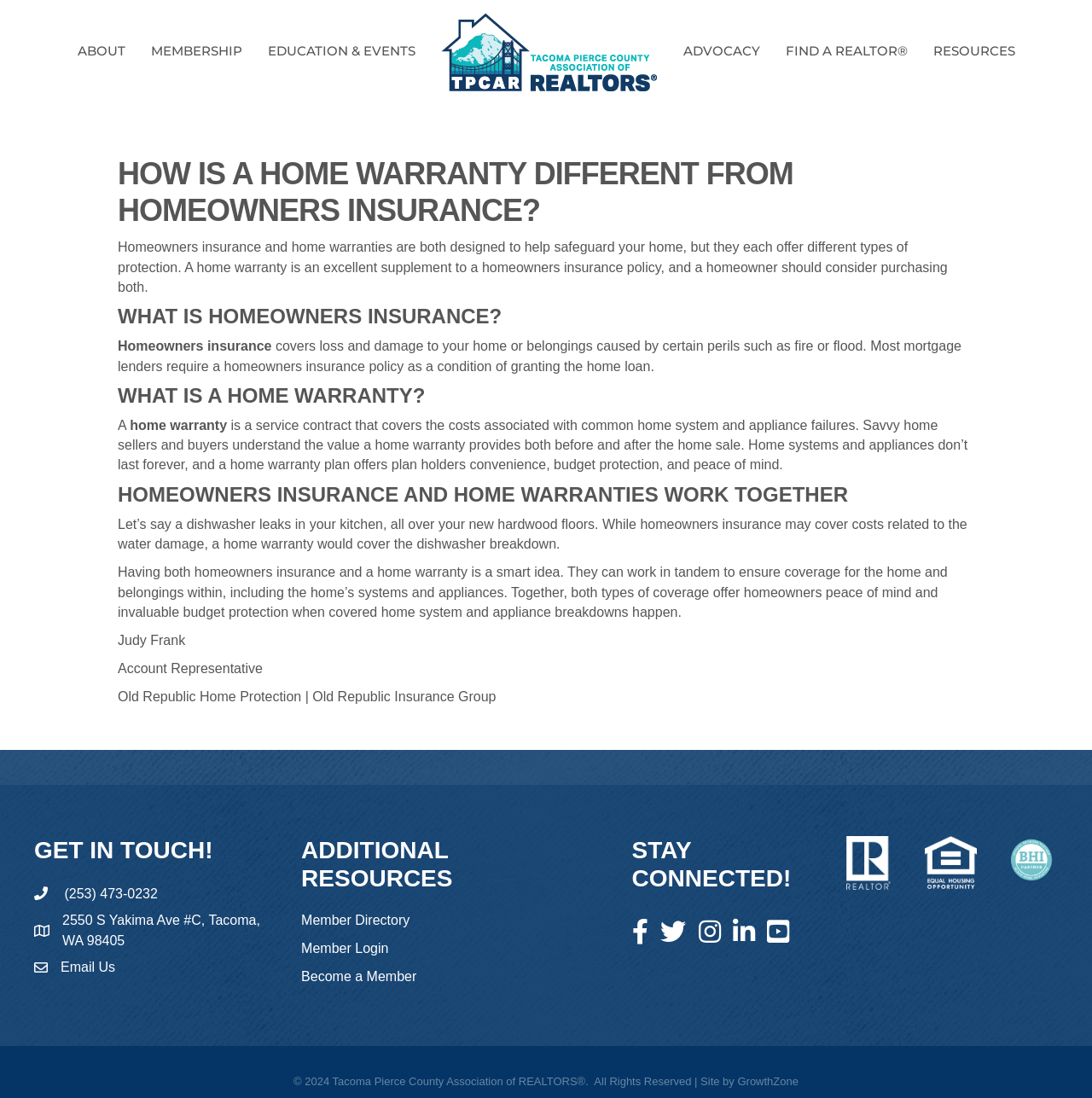Determine the bounding box coordinates of the clickable element to achieve the following action: 'Click on FIND A REALTOR'. Provide the coordinates as four float values between 0 and 1, formatted as [left, top, right, bottom].

[0.707, 0.026, 0.843, 0.066]